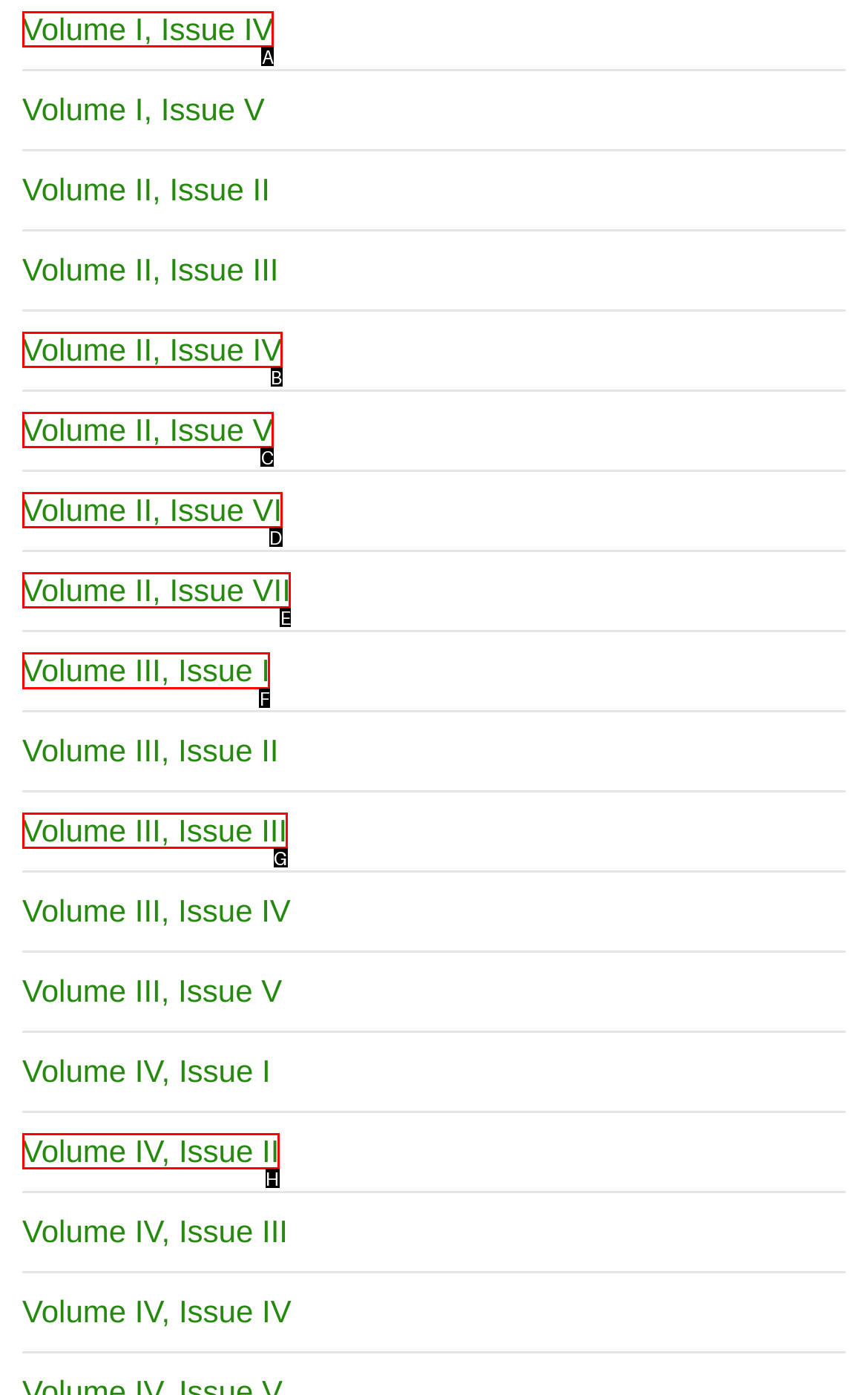Identify the appropriate choice to fulfill this task: read Volume III, Issue I
Respond with the letter corresponding to the correct option.

F